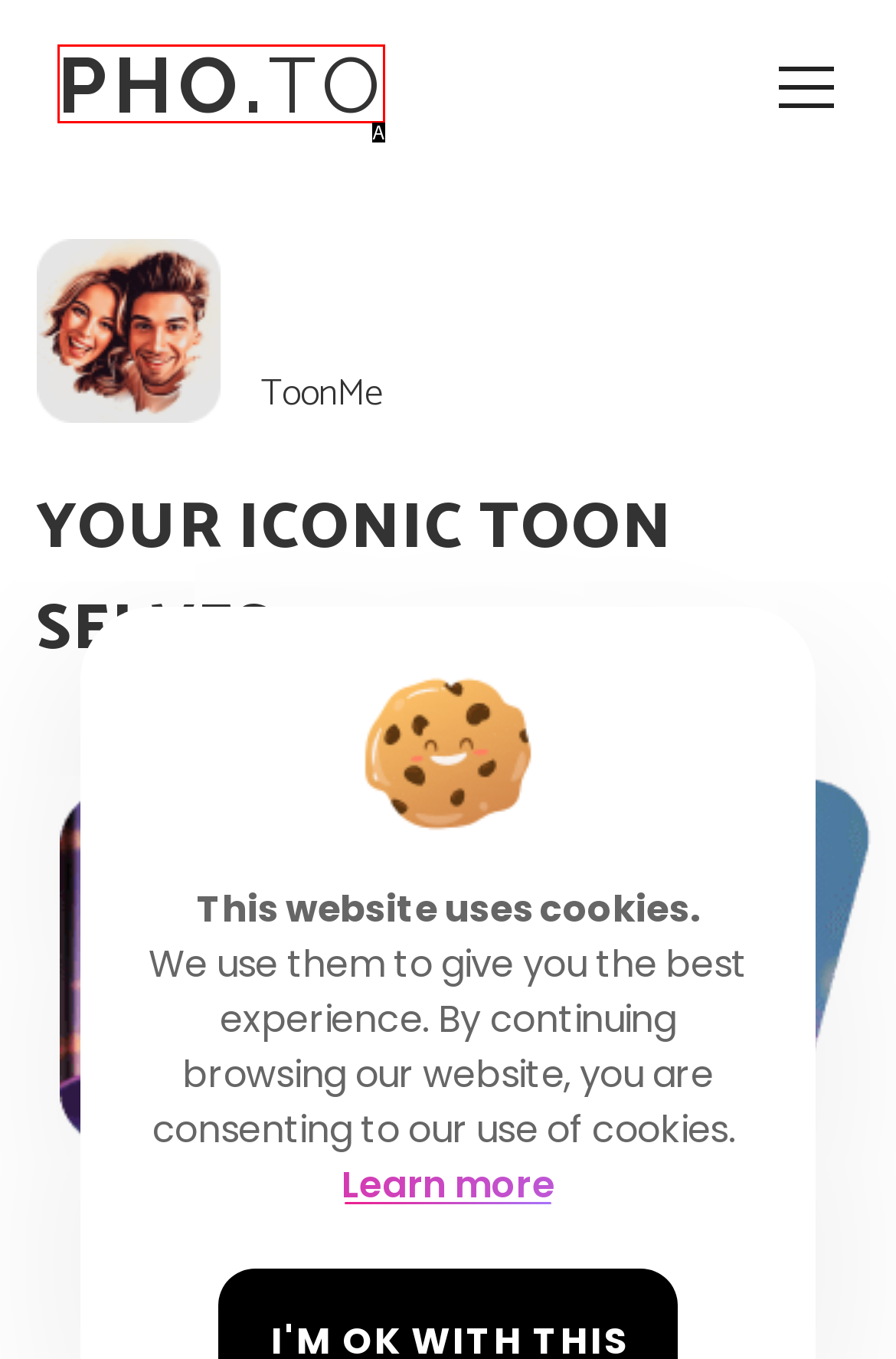Pick the option that corresponds to: PHO.TO
Provide the letter of the correct choice.

A